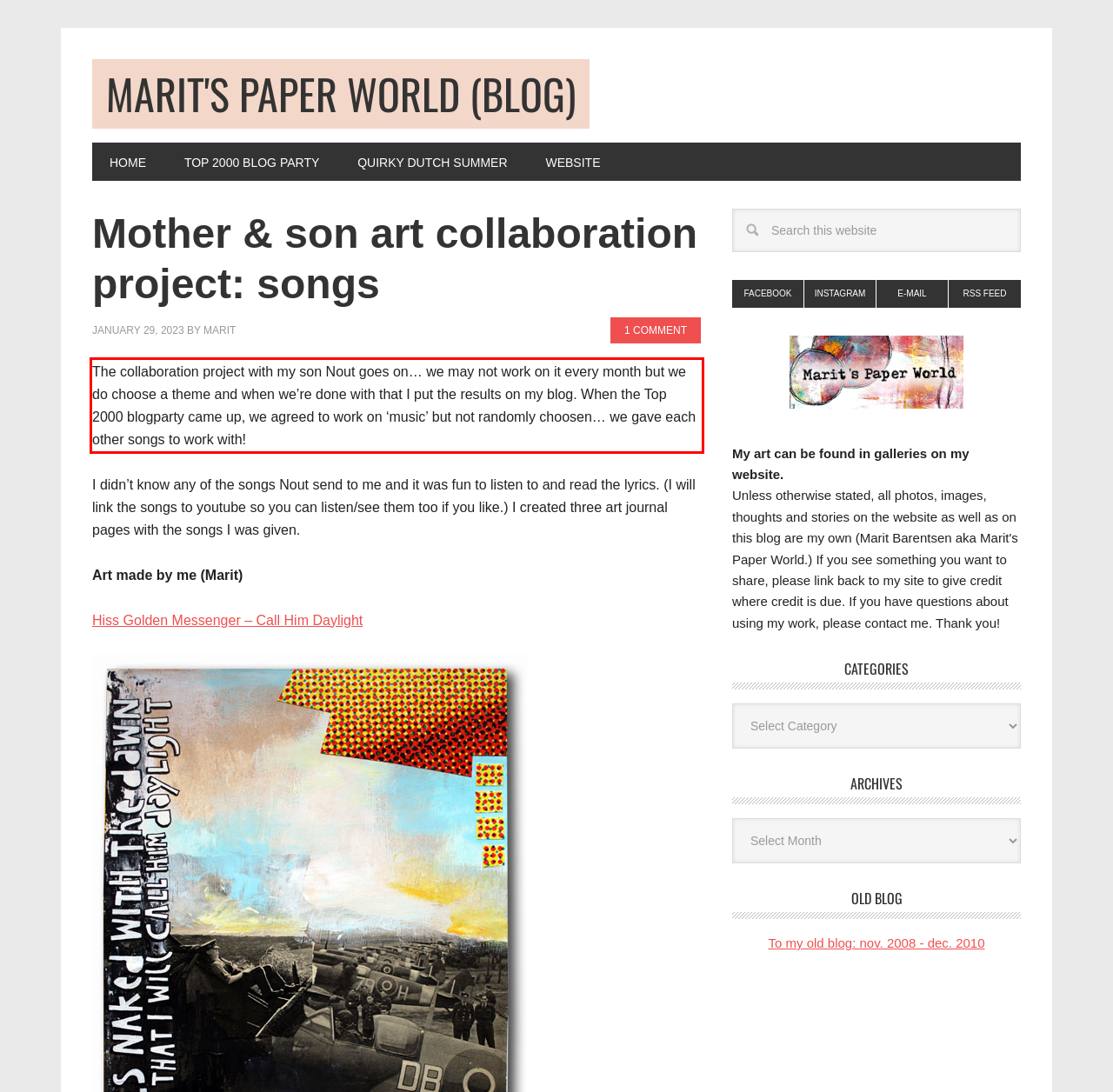You are given a screenshot of a webpage with a UI element highlighted by a red bounding box. Please perform OCR on the text content within this red bounding box.

The collaboration project with my son Nout goes on… we may not work on it every month but we do choose a theme and when we’re done with that I put the results on my blog. When the Top 2000 blogparty came up, we agreed to work on ‘music’ but not randomly choosen… we gave each other songs to work with!